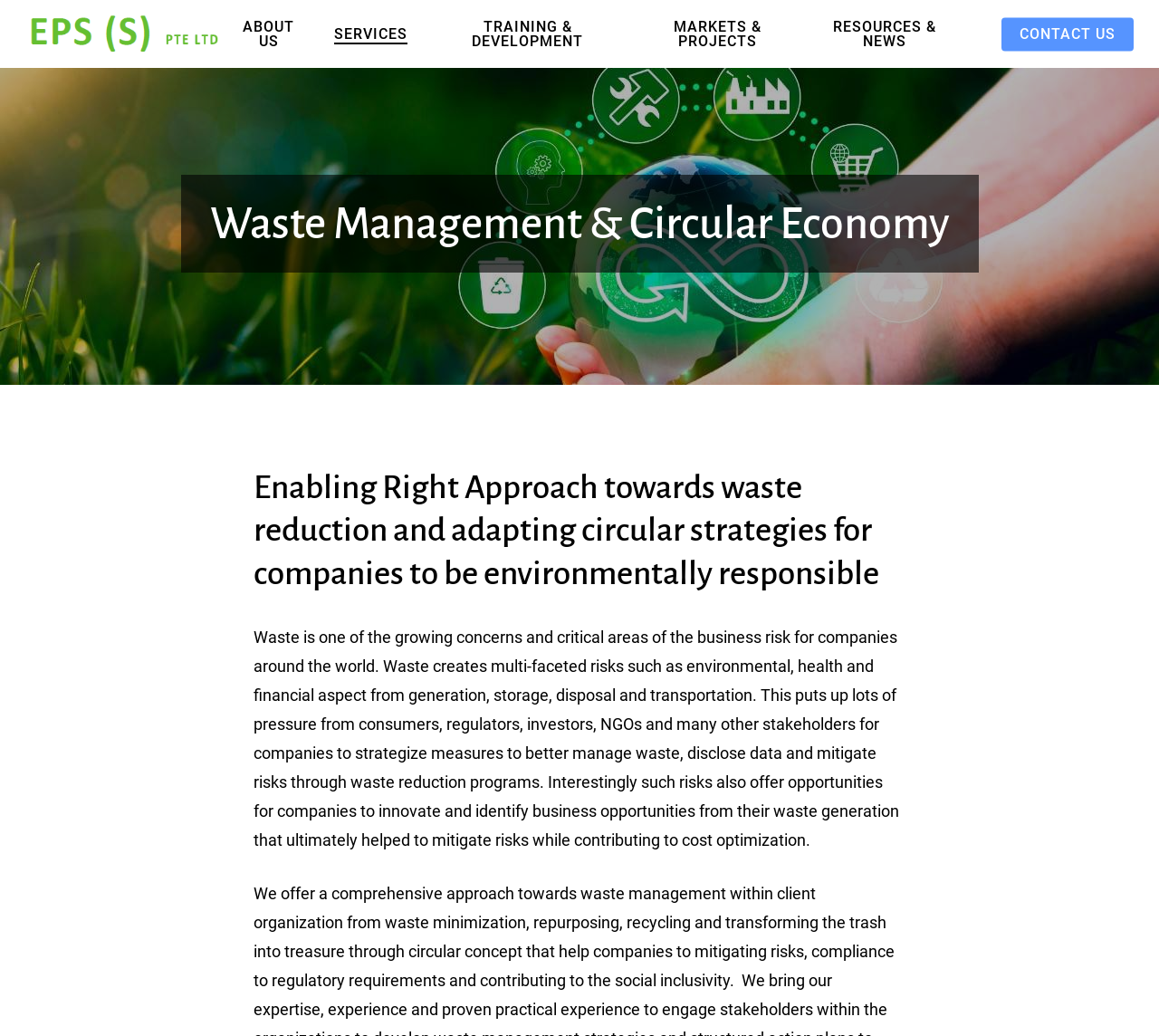What are the risks associated with waste?
Provide an in-depth answer to the question, covering all aspects.

According to the text, waste creates multi-faceted risks such as environmental, health, and financial aspects from generation, storage, disposal, and transportation.